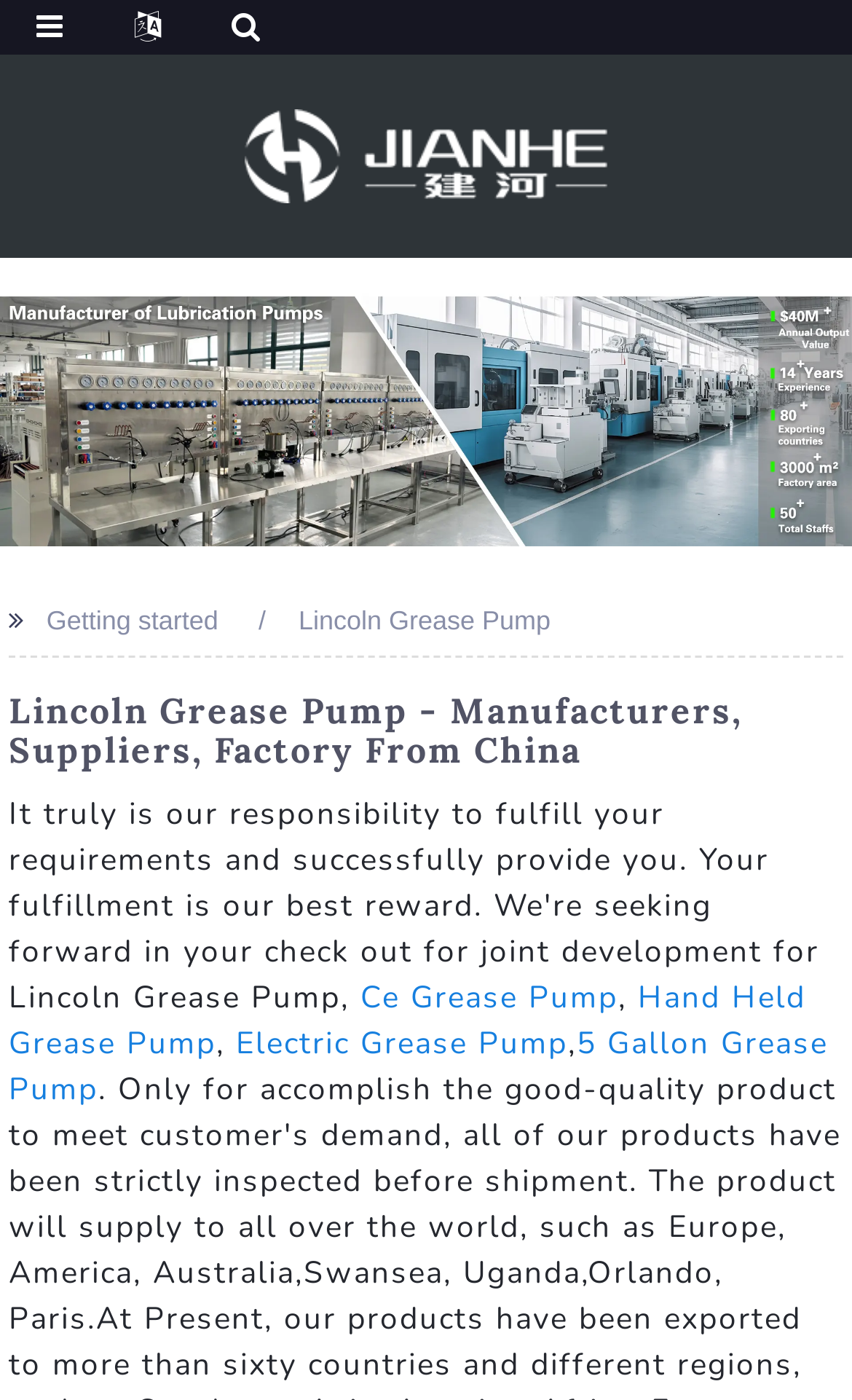Where is the company from?
Could you give a comprehensive explanation in response to this question?

The company is from China, which can be inferred from the heading element with a bounding box of [0.01, 0.493, 0.99, 0.549] that says 'Lincoln Grease Pump - Manufacturers, Suppliers, Factory From China'.